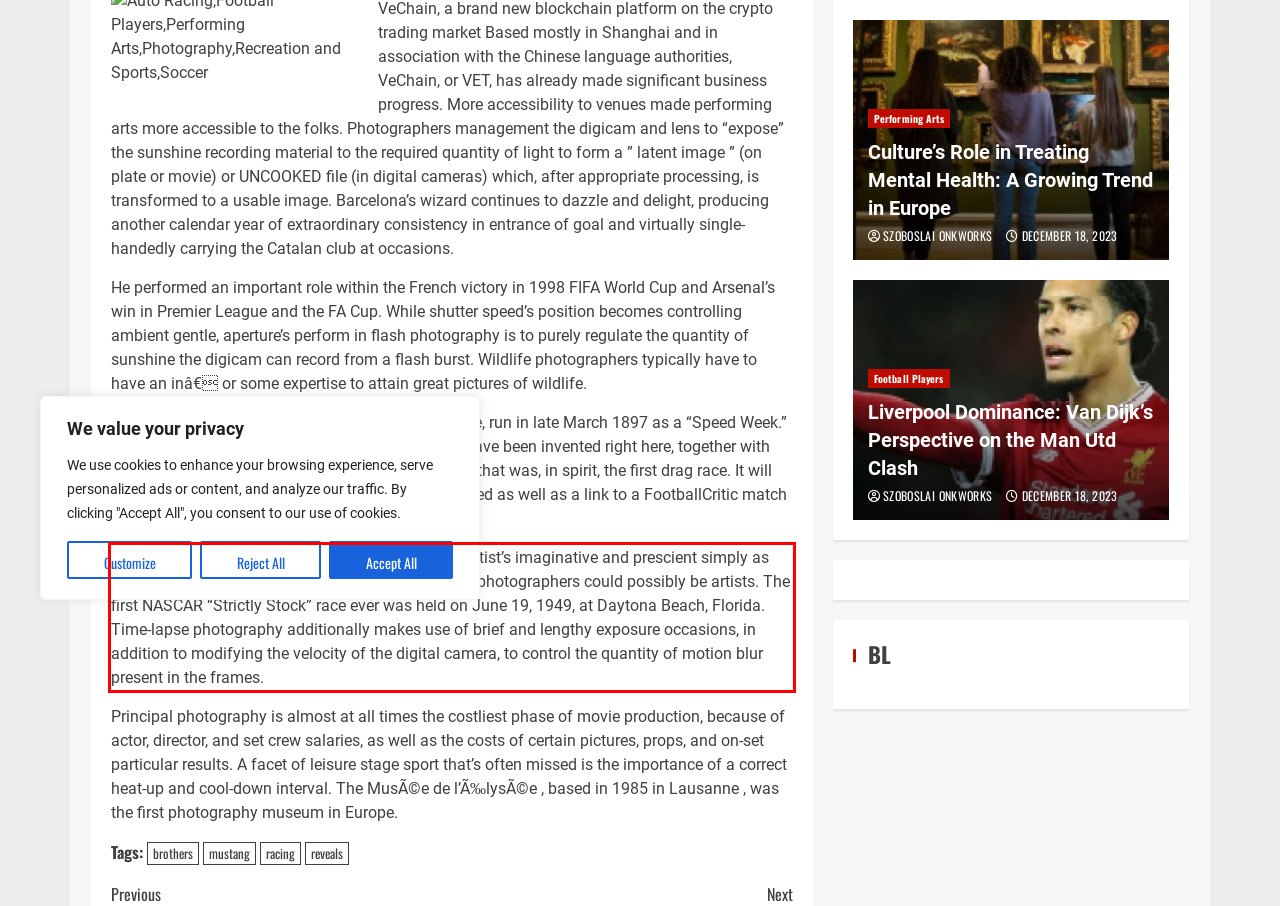Using the provided screenshot of a webpage, recognize the text inside the red rectangle bounding box by performing OCR.

He believed that photographs may categorical the artist’s imaginative and prescient simply as well as paintings or music – in different words, that photographers could possibly be artists. The first NASCAR “Strictly Stock” race ever was held on June 19, 1949, at Daytona Beach, Florida. Time-lapse photography additionally makes use of brief and lengthy exposure occasions, in addition to modifying the velocity of the digital camera, to control the quantity of motion blur present in the frames.